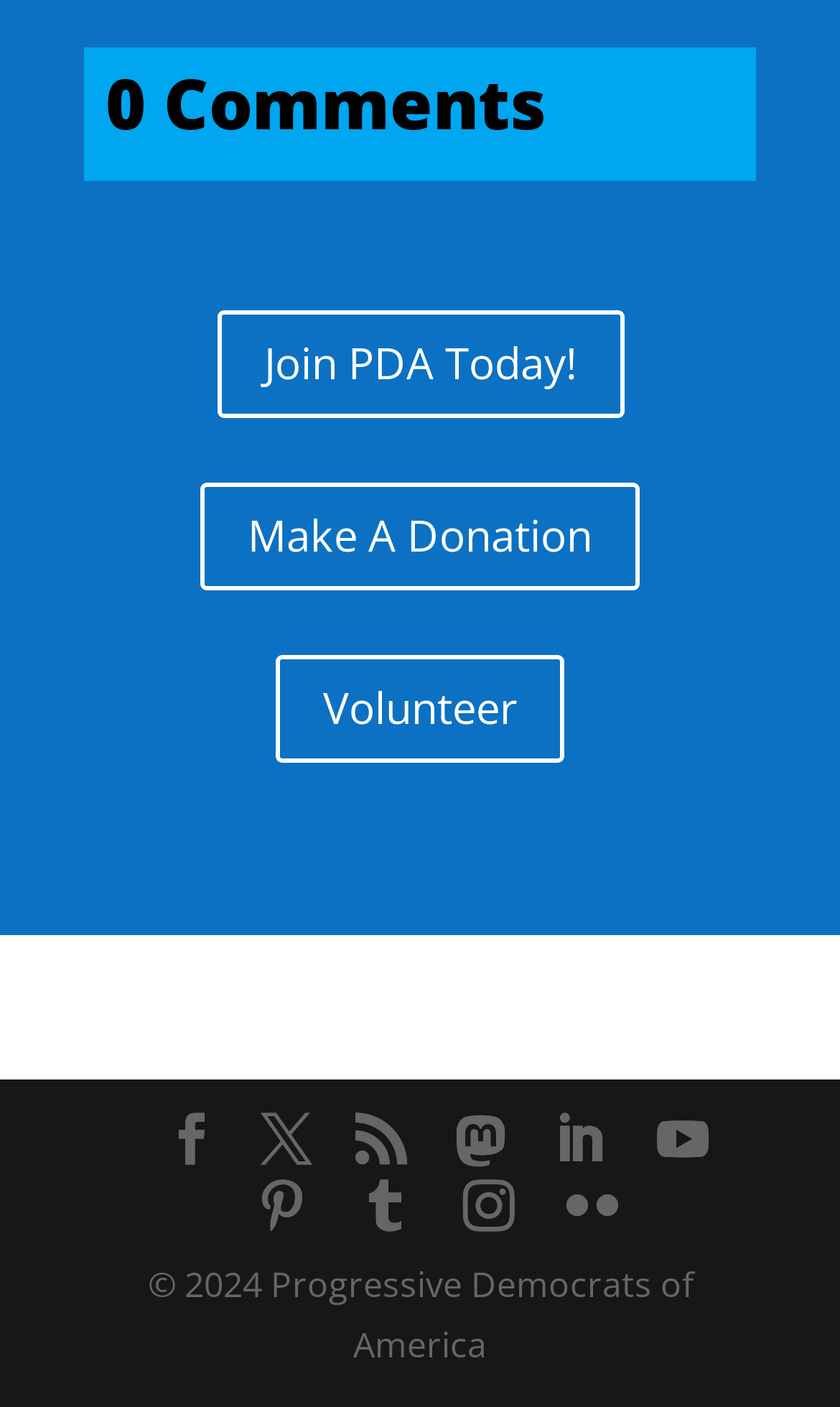Using the description: "Calculators", identify the bounding box of the corresponding UI element in the screenshot.

None